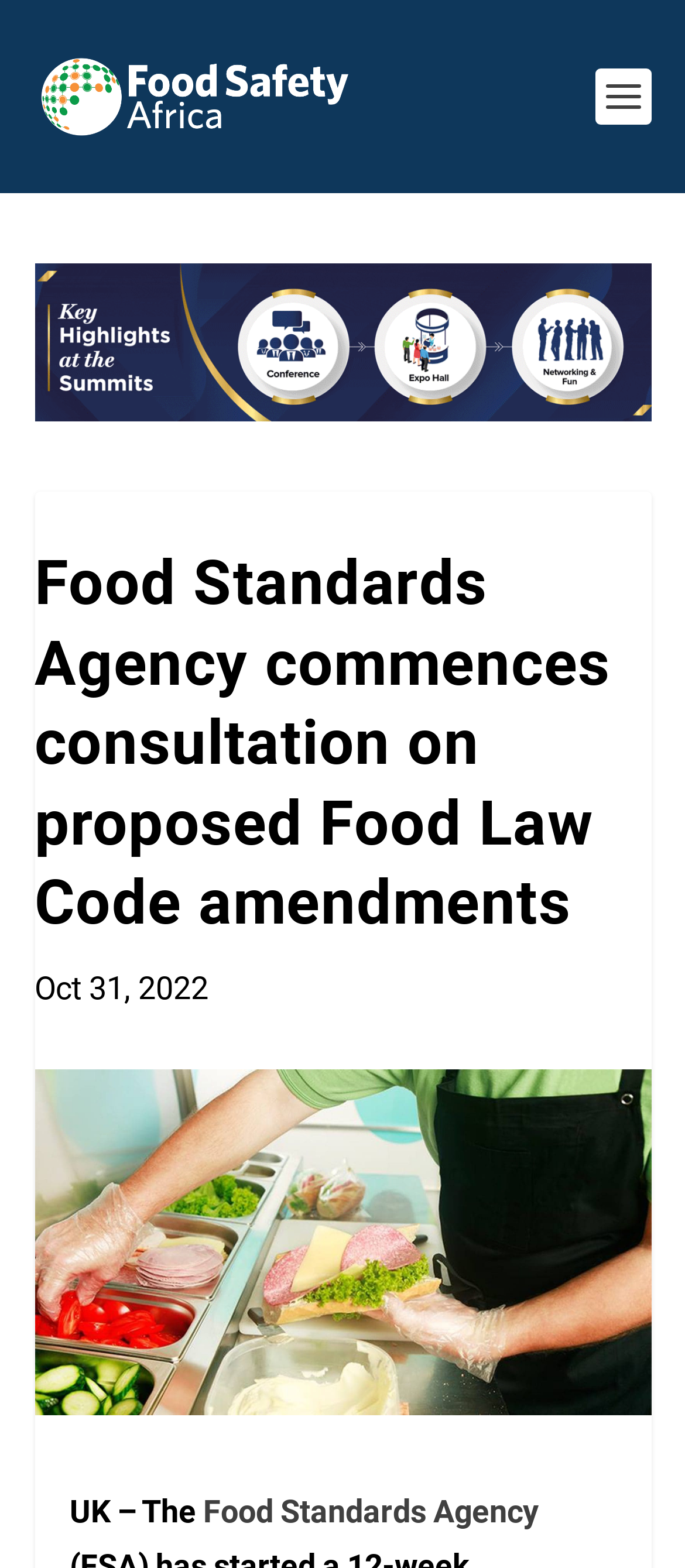Determine the bounding box coordinates for the HTML element mentioned in the following description: "Food Standards Agency". The coordinates should be a list of four floats ranging from 0 to 1, represented as [left, top, right, bottom].

[0.296, 0.952, 0.786, 0.975]